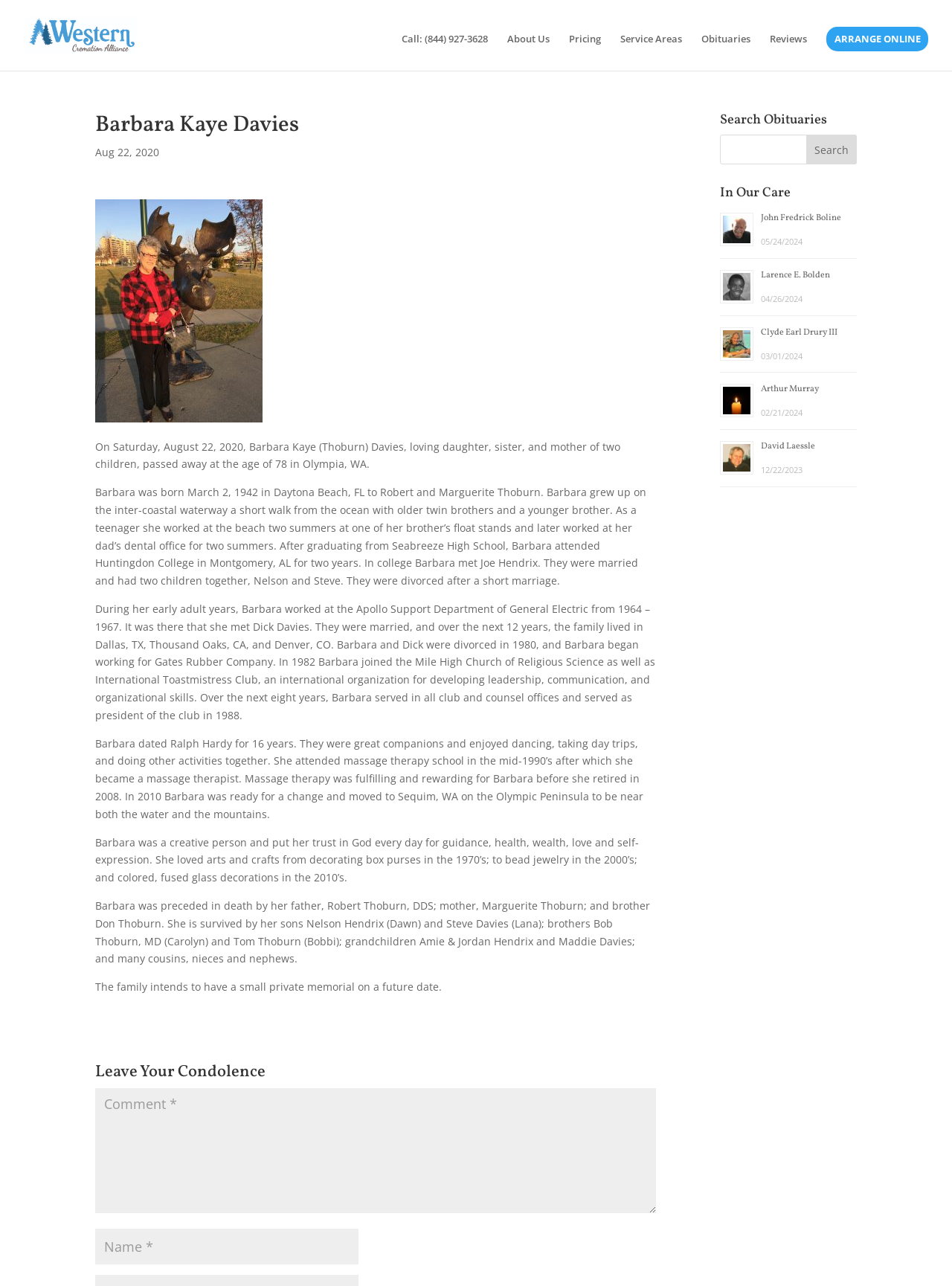Please identify the bounding box coordinates of where to click in order to follow the instruction: "Leave a condolence message".

[0.1, 0.846, 0.689, 0.943]